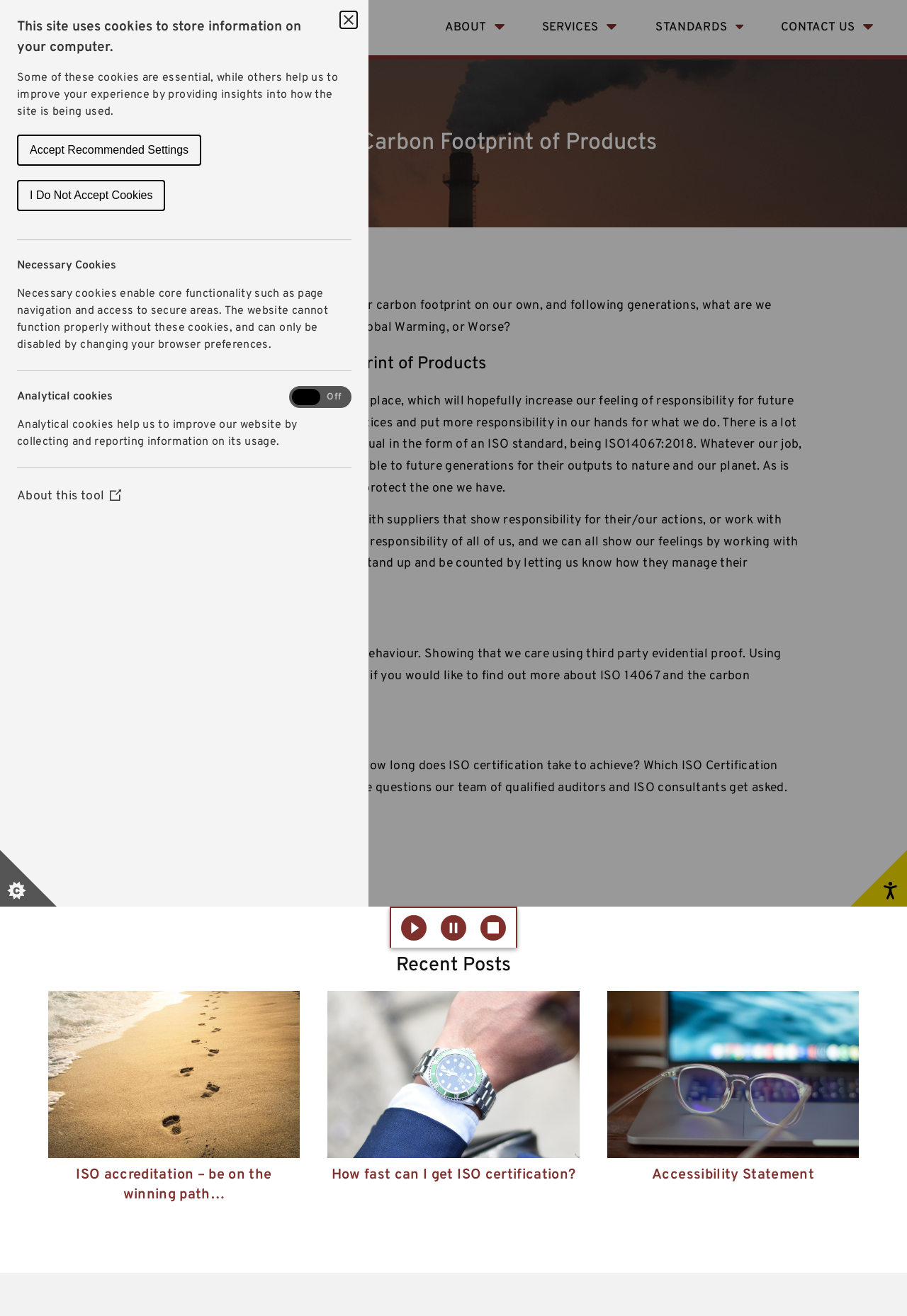Find and provide the bounding box coordinates for the UI element described with: "Accept Recommended Settings".

[0.019, 0.102, 0.222, 0.126]